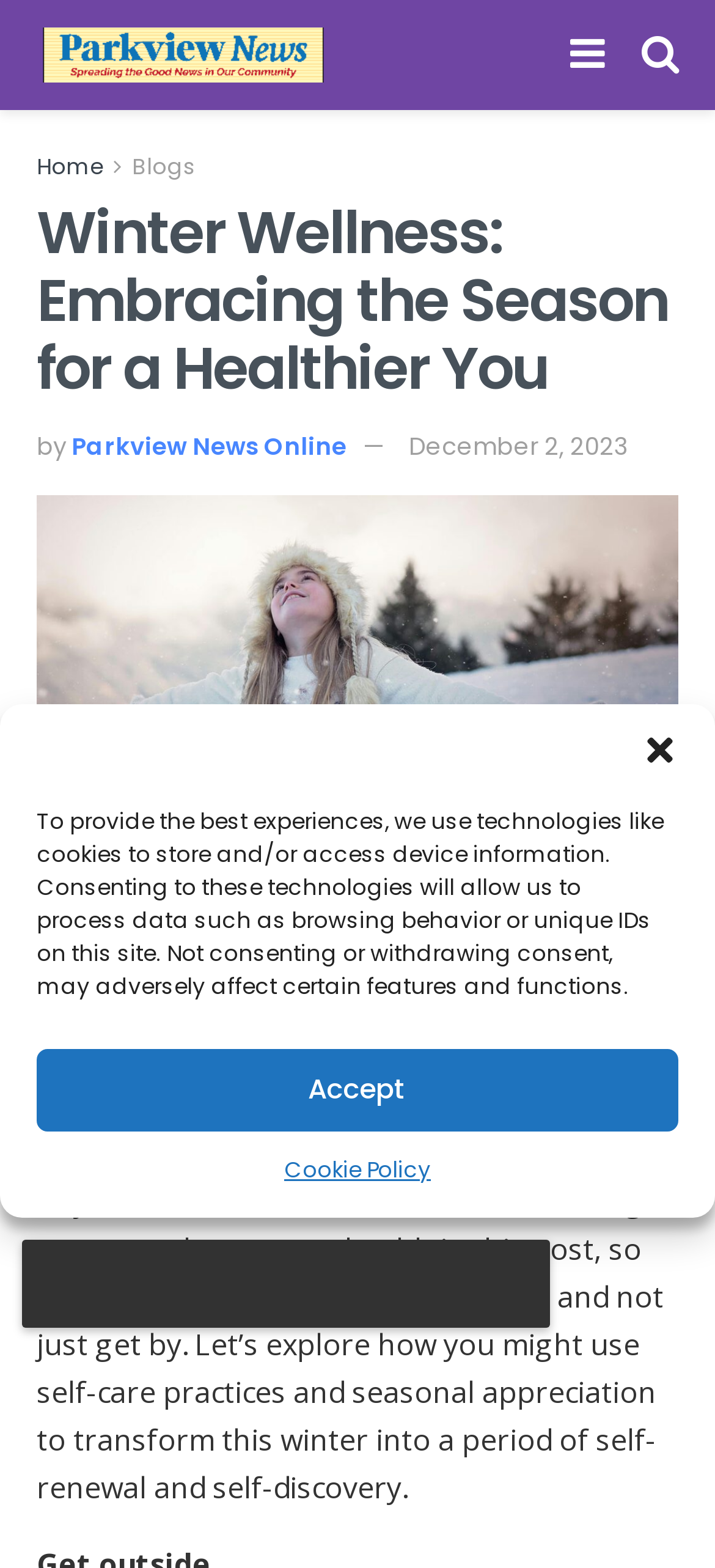Identify the coordinates of the bounding box for the element described below: "Home". Return the coordinates as four float numbers between 0 and 1: [left, top, right, bottom].

[0.051, 0.096, 0.144, 0.116]